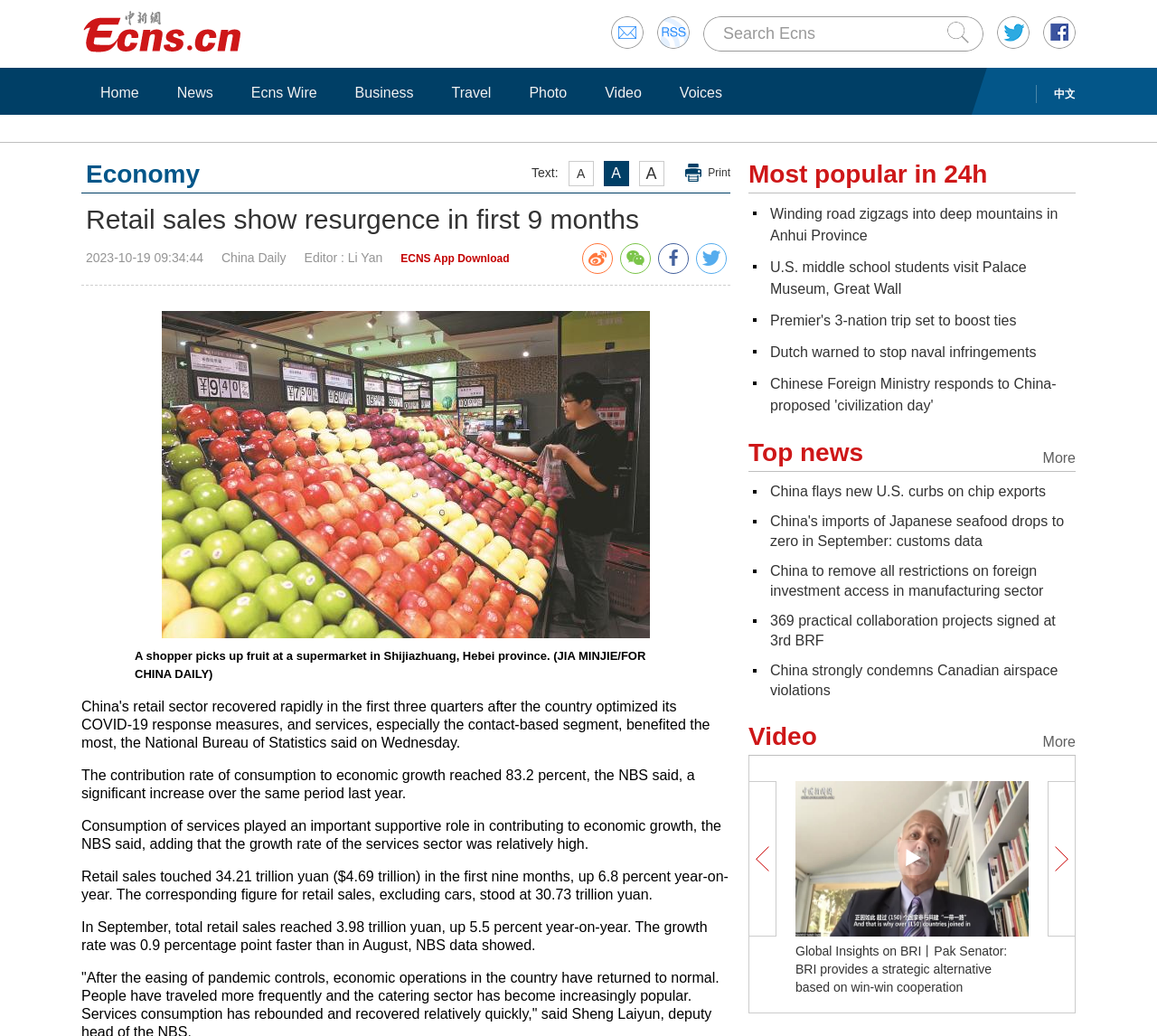What is the growth rate of retail sales in September?
Refer to the screenshot and answer in one word or phrase.

5.5 percent